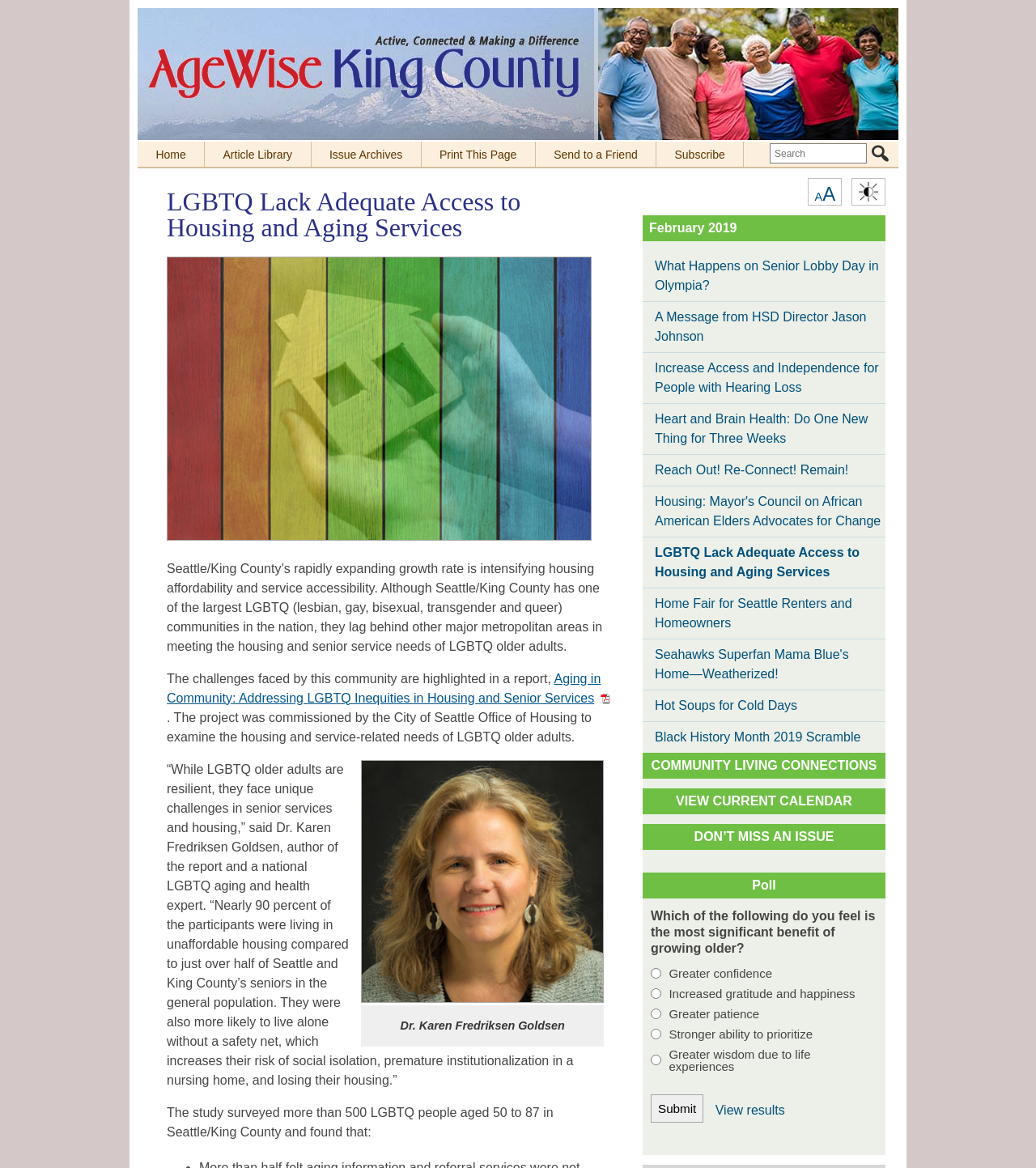Please find and report the primary heading text from the webpage.

LGBTQ Lack Adequate Access to Housing and Aging Services